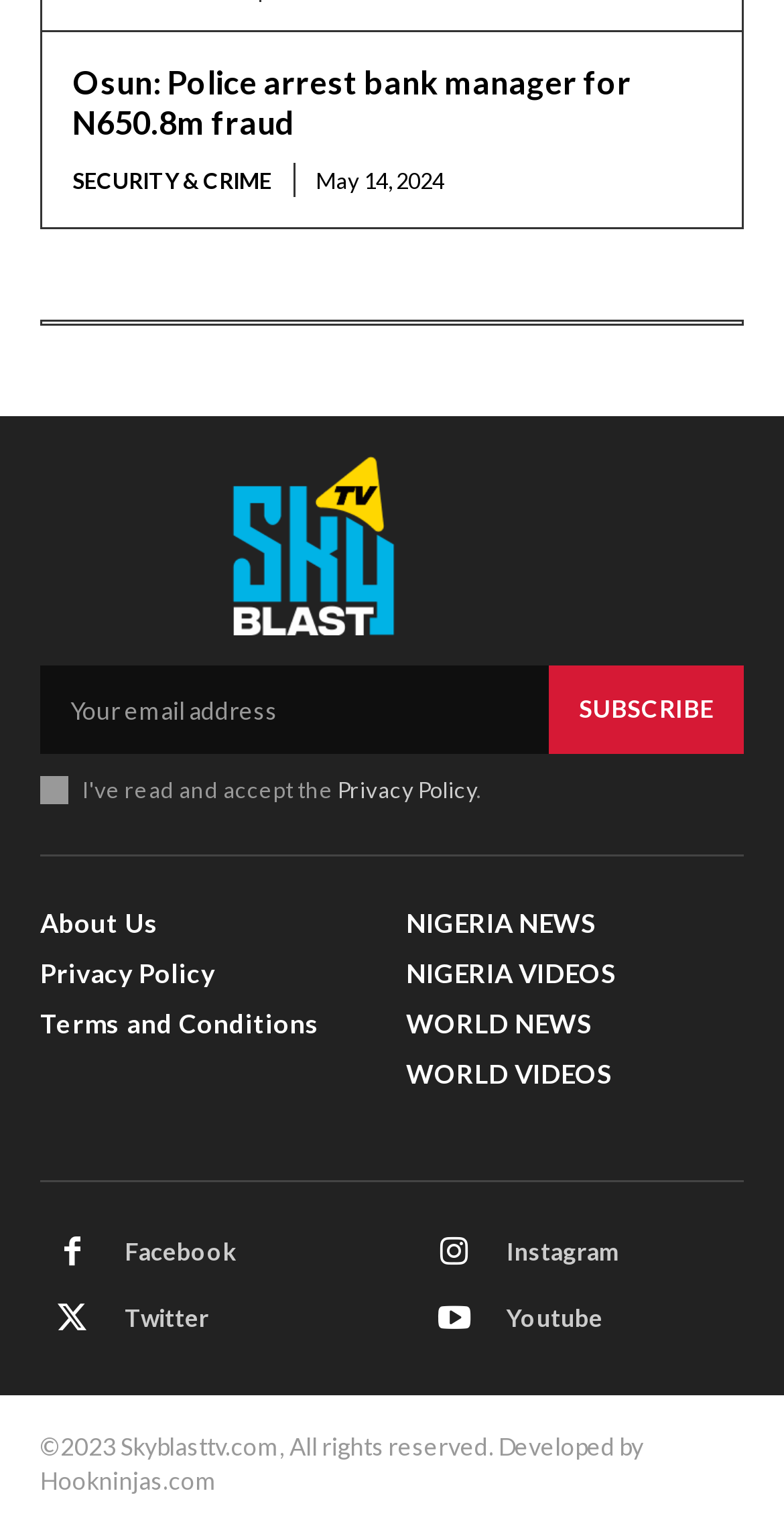What is the purpose of the textbox? Refer to the image and provide a one-word or short phrase answer.

Email subscription